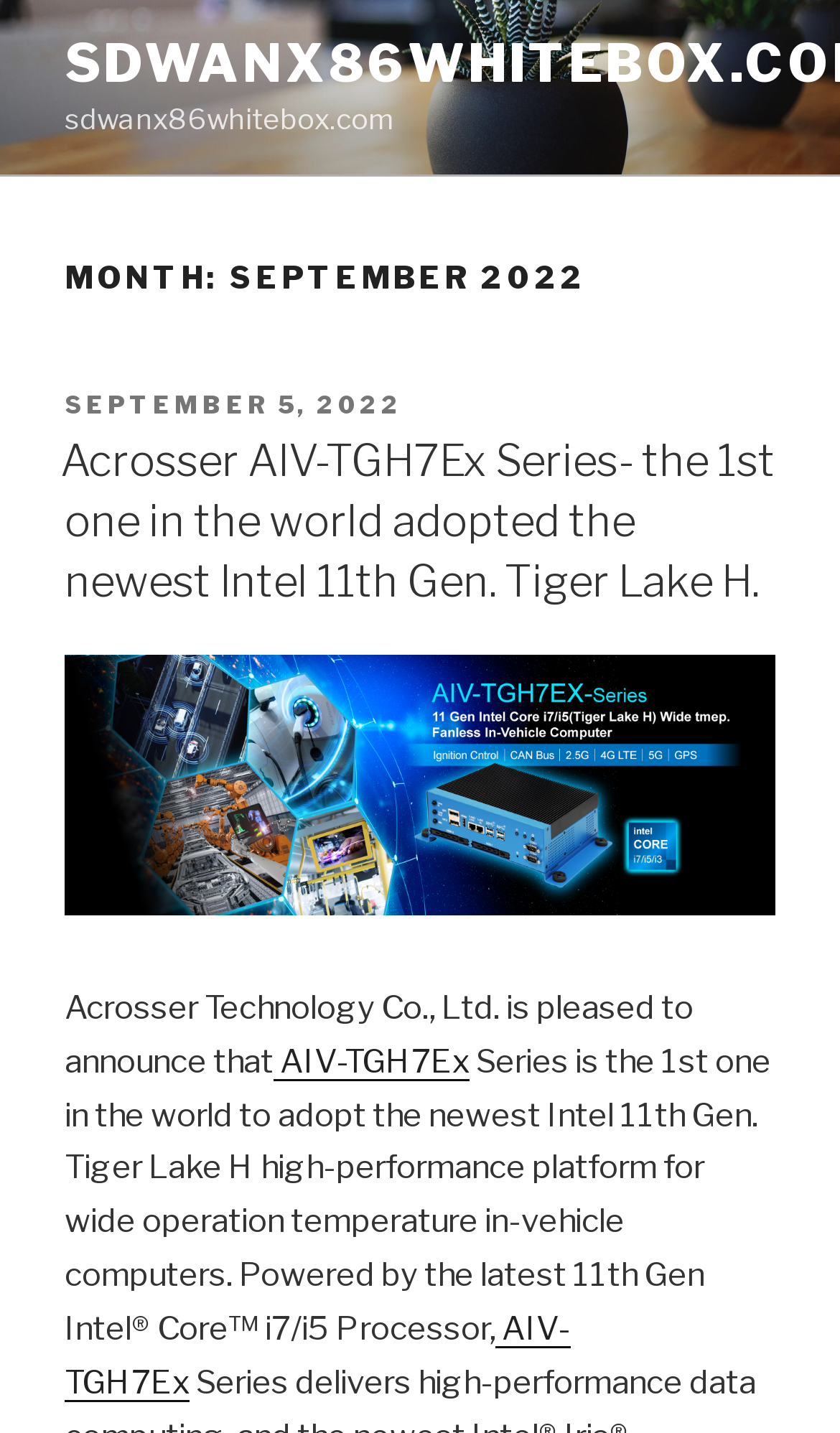Bounding box coordinates are specified in the format (top-left x, top-left y, bottom-right x, bottom-right y). All values are floating point numbers bounded between 0 and 1. Please provide the bounding box coordinate of the region this sentence describes: September 5, 2022

[0.077, 0.272, 0.479, 0.293]